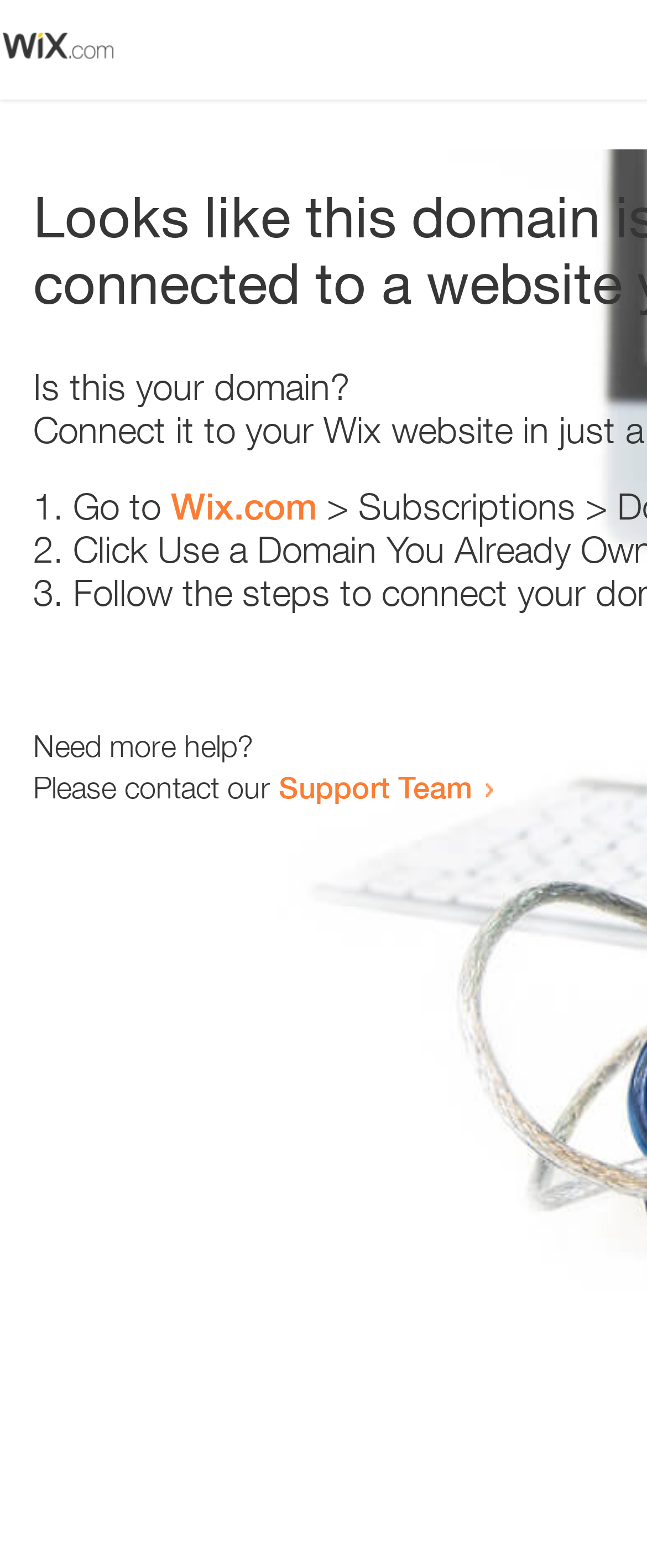Using a single word or phrase, answer the following question: 
Who can the user contact for more help?

Support Team